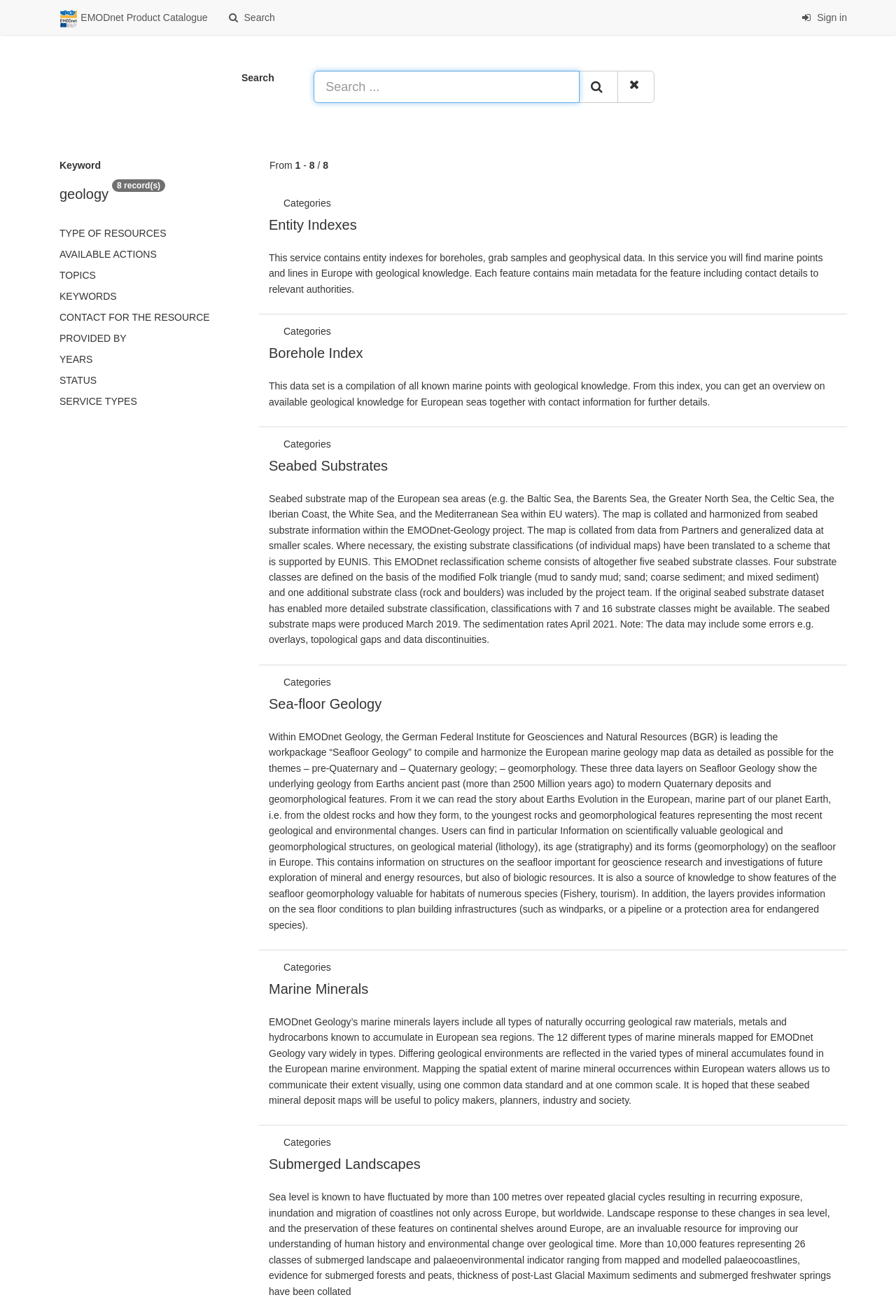What are the categories of the 'Entity Indexes' service?
Based on the screenshot, respond with a single word or phrase.

Marine points and lines in Europe with geological knowledge